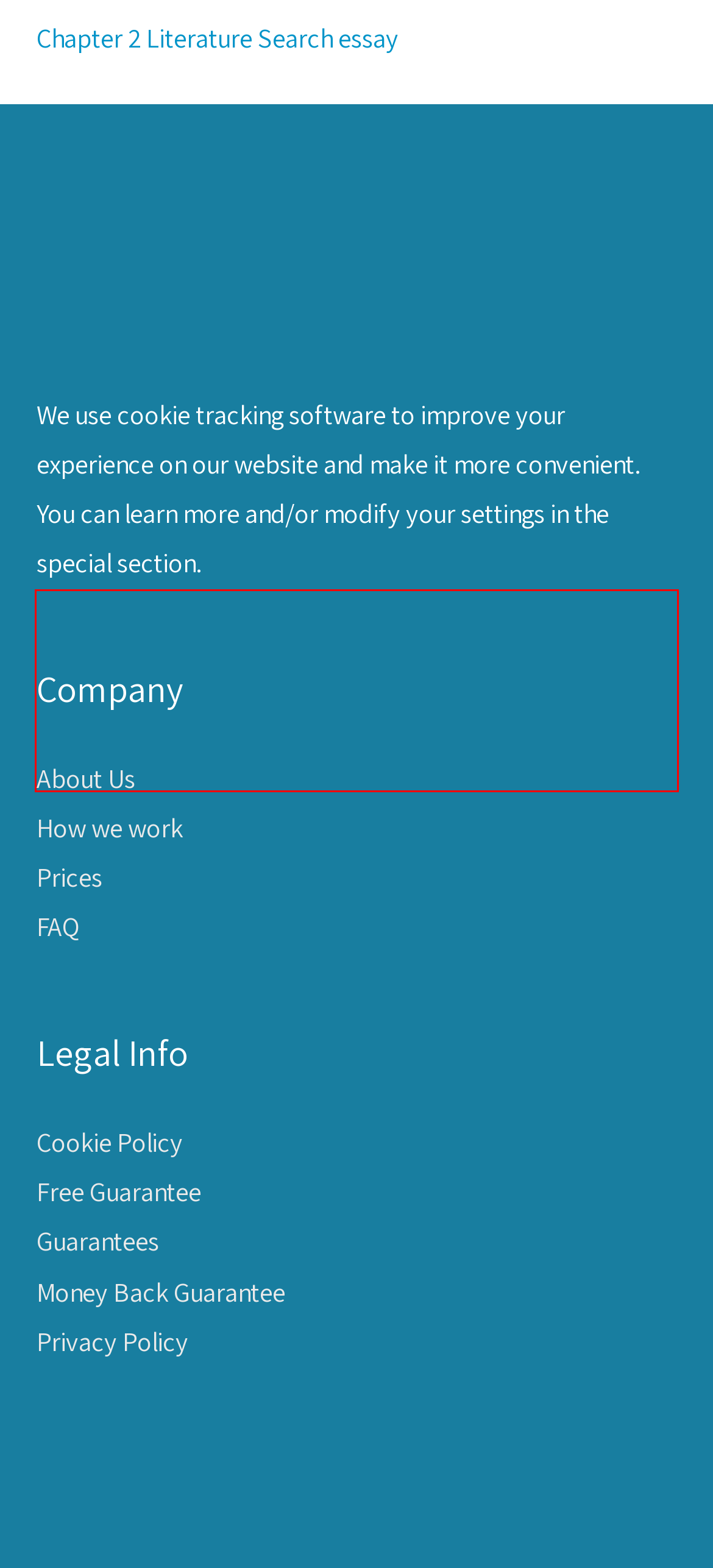Look at the provided screenshot of the webpage and perform OCR on the text within the red bounding box.

We use cookie tracking software to improve your experience on our website and make it more convenient. You can learn more and/or modify your settings in the special section.